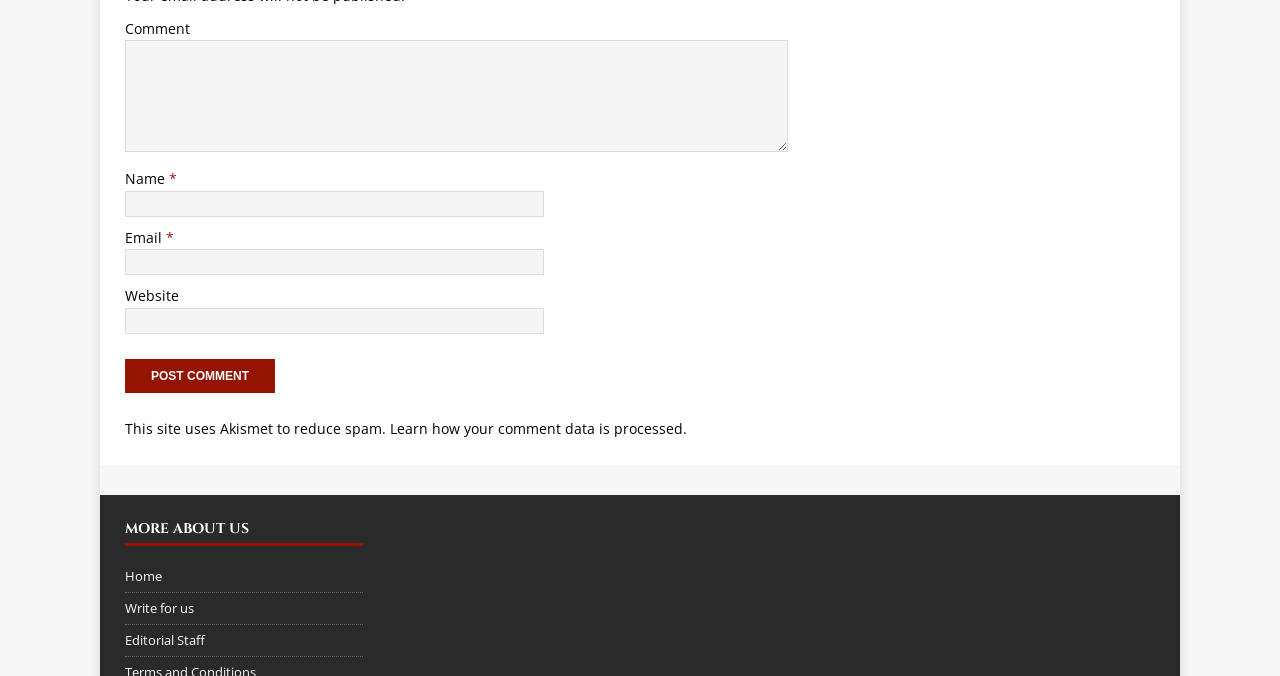How many links are available under 'MORE ABOUT US'?
Based on the visual information, provide a detailed and comprehensive answer.

Under the 'MORE ABOUT US' heading, I found three links: 'Home', 'Write for us', and 'Editorial Staff'. These links are likely related to the website's about section or additional information.